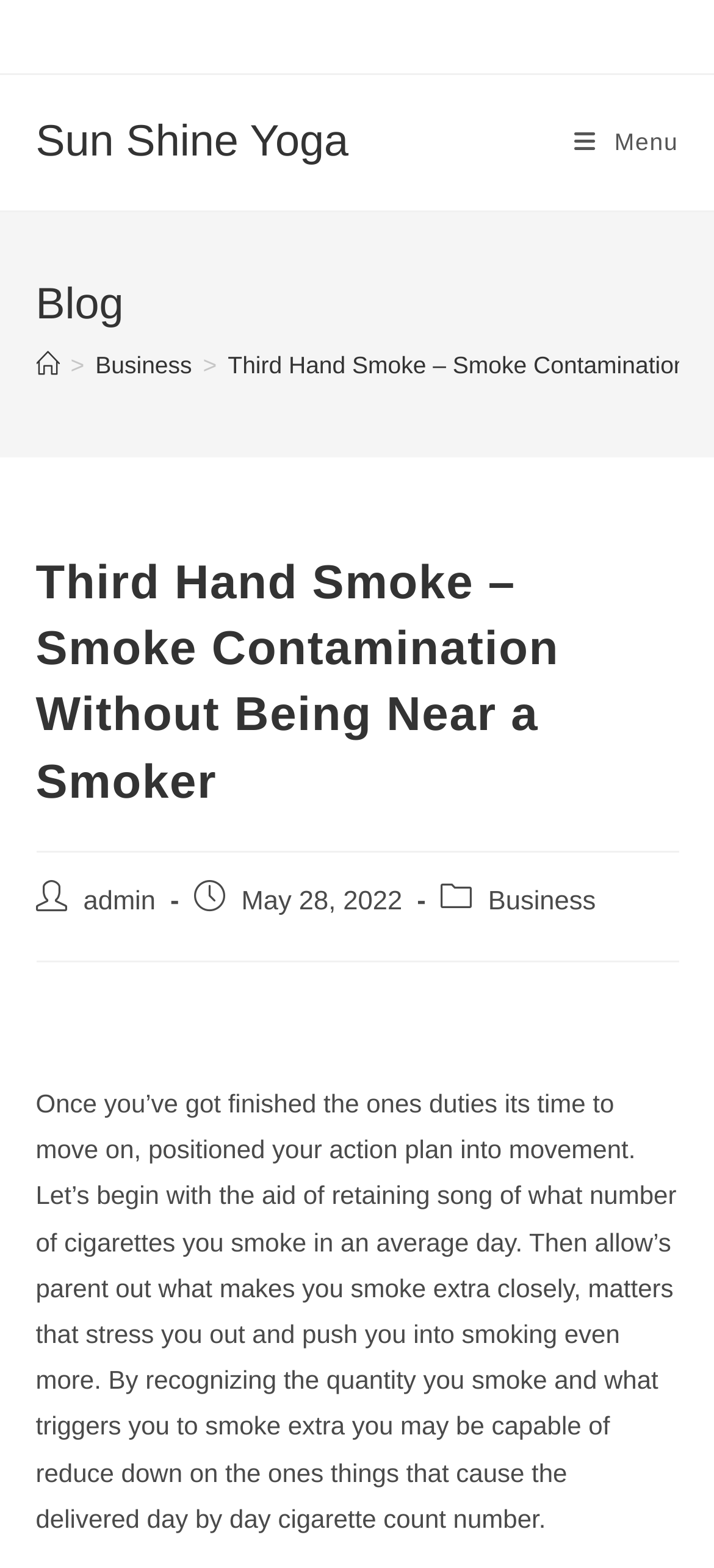Utilize the details in the image to thoroughly answer the following question: When was the blog post published?

The publication date of the blog post can be found in the post published section, where it says 'Post published: May 28, 2022'.